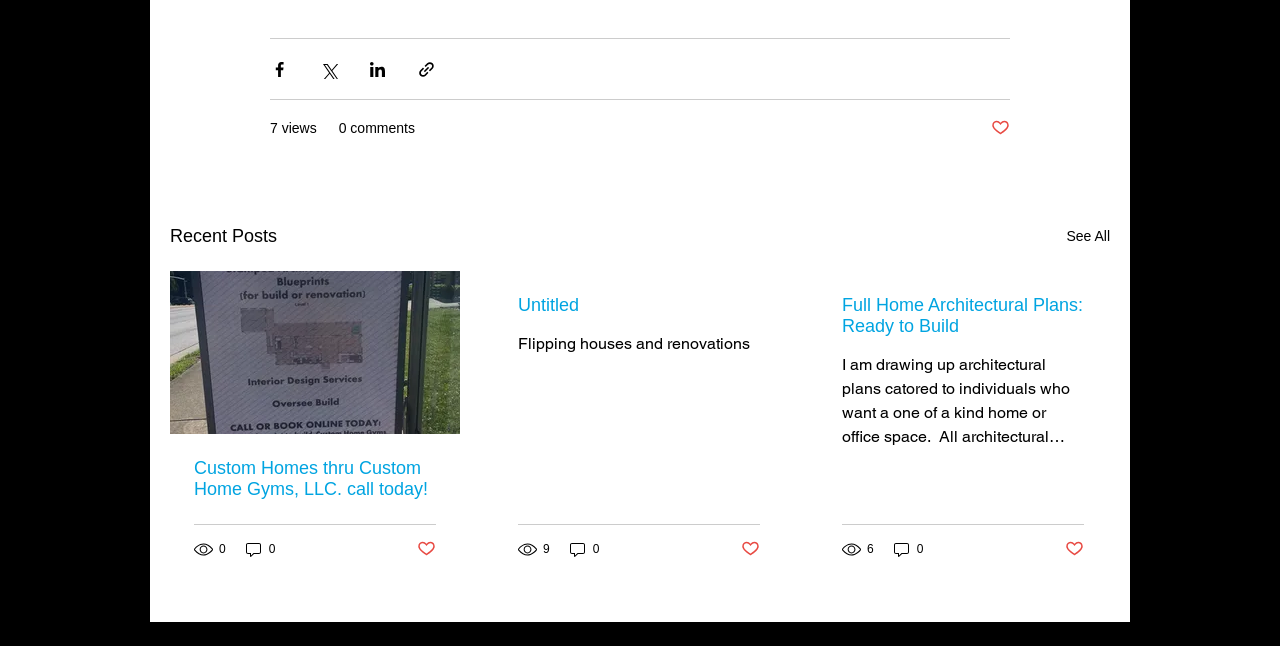What is the purpose of the 'Post not marked as liked' buttons?
Refer to the image and provide a thorough answer to the question.

The 'Post not marked as liked' buttons, found in each post, are used to like or indicate appreciation for the post. This is evident from the text and image associated with these buttons, which suggest that they are used to mark a post as liked.